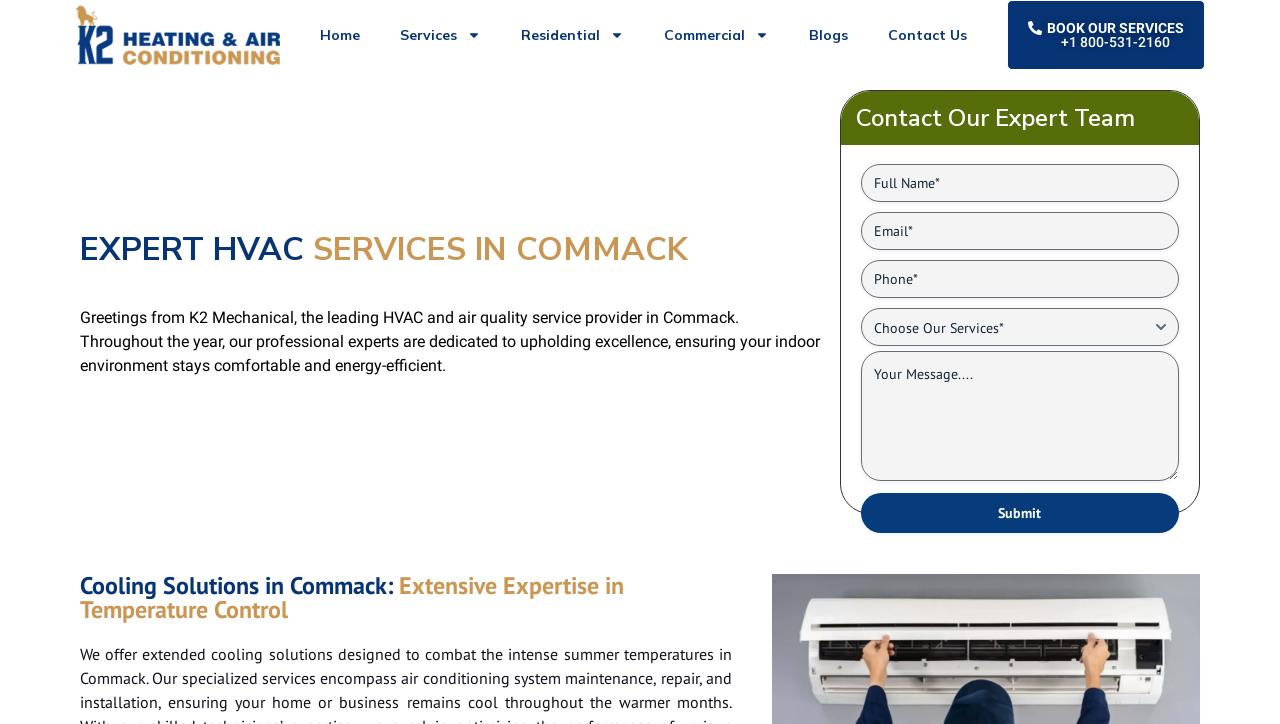Please locate the UI element described by "BOOK OUR SERVICES+1 800-531-2160" and provide its bounding box coordinates.

[0.786, 0.0, 0.941, 0.097]